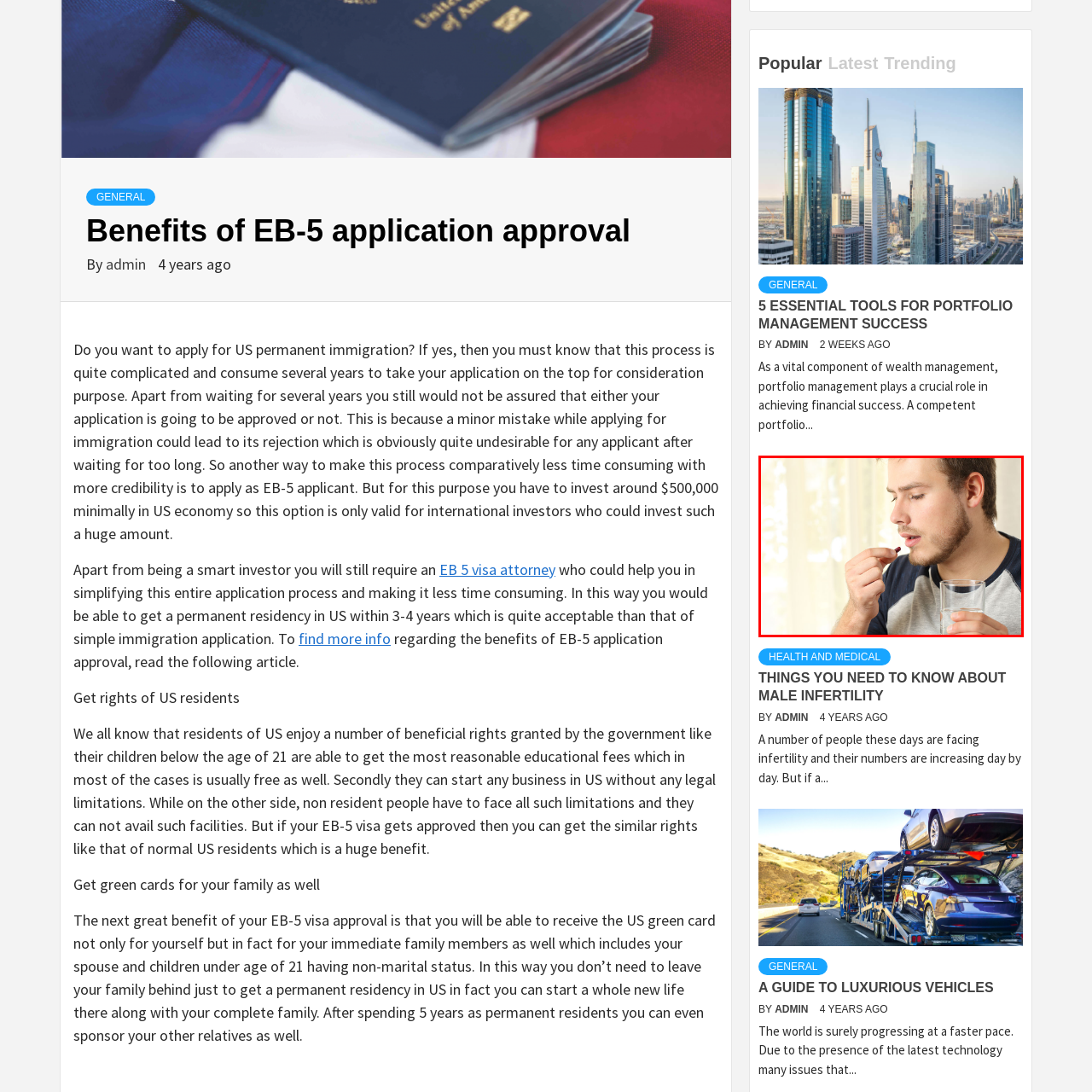What is the possible theme of the image?
Look closely at the image inside the red bounding box and answer the question with as much detail as possible.

The context surrounding the image suggests discussions about health management or treatments, making it a fitting illustration for articles related to health, medication, or lifestyle choices. This implies that the possible theme of the image is related to health and wellness.